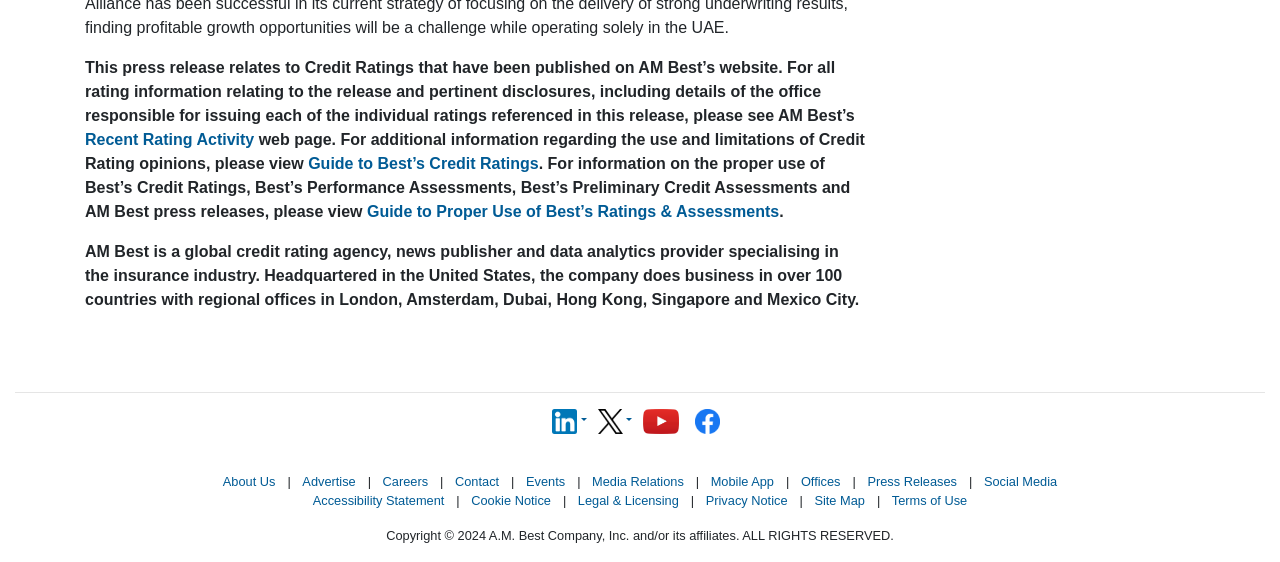Kindly determine the bounding box coordinates for the clickable area to achieve the given instruction: "Go to About Us".

[0.174, 0.843, 0.215, 0.87]